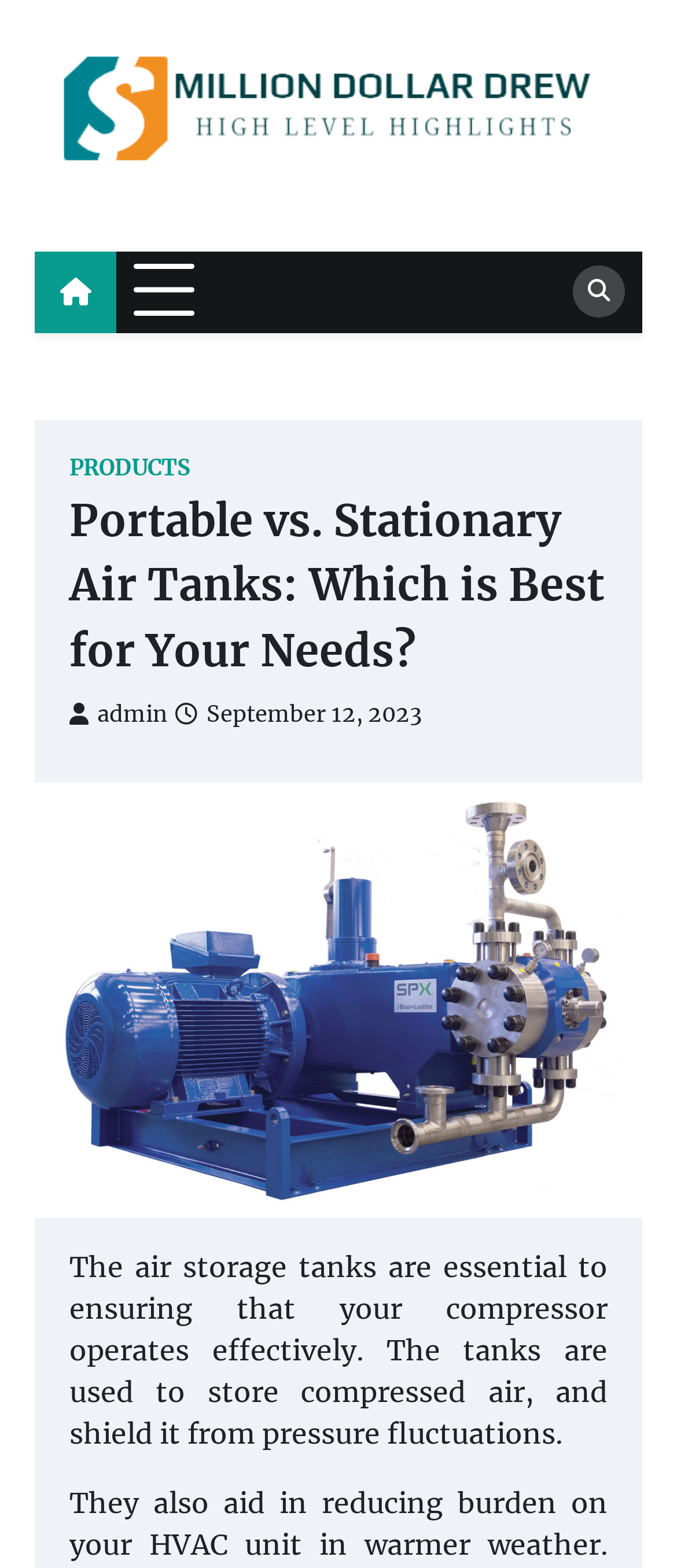Provide a brief response in the form of a single word or phrase:
What is the shape of the icon next to 'PRODUCTS'?

square